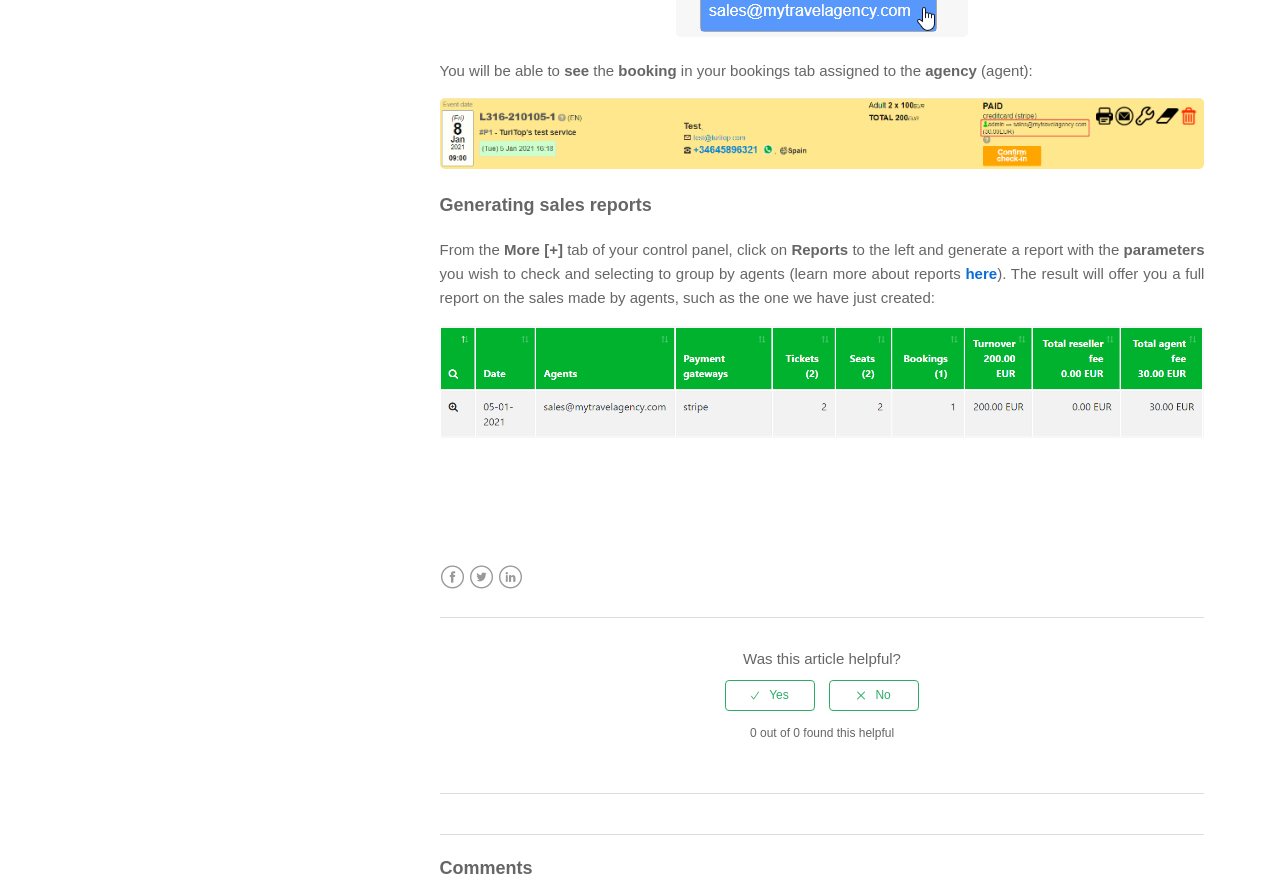Answer succinctly with a single word or phrase:
What type of report can be generated from the control panel?

Sales report